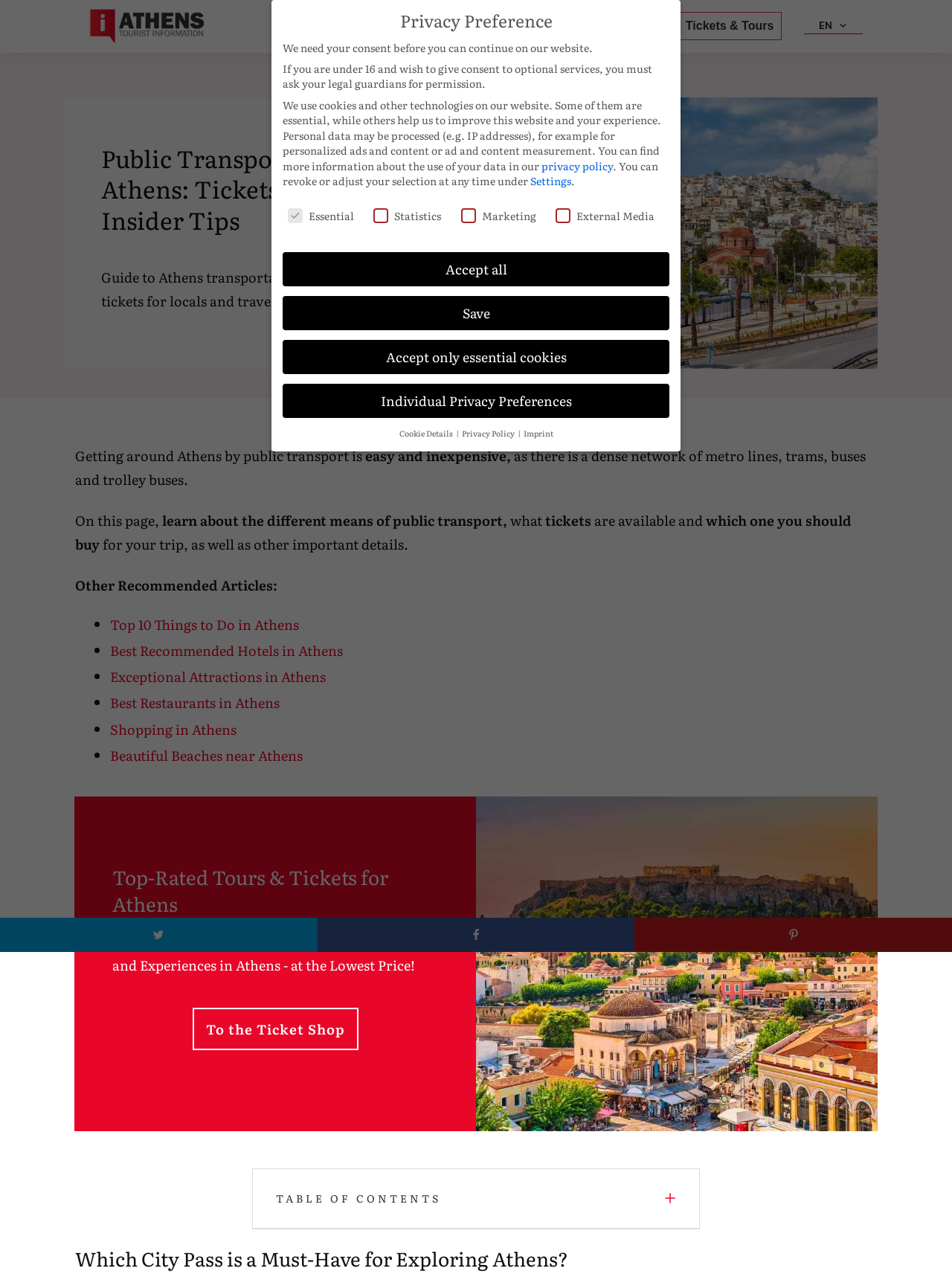Respond to the following question using a concise word or phrase: 
What is the purpose of the 'TABLE OF CONTENTS' section?

To navigate the webpage